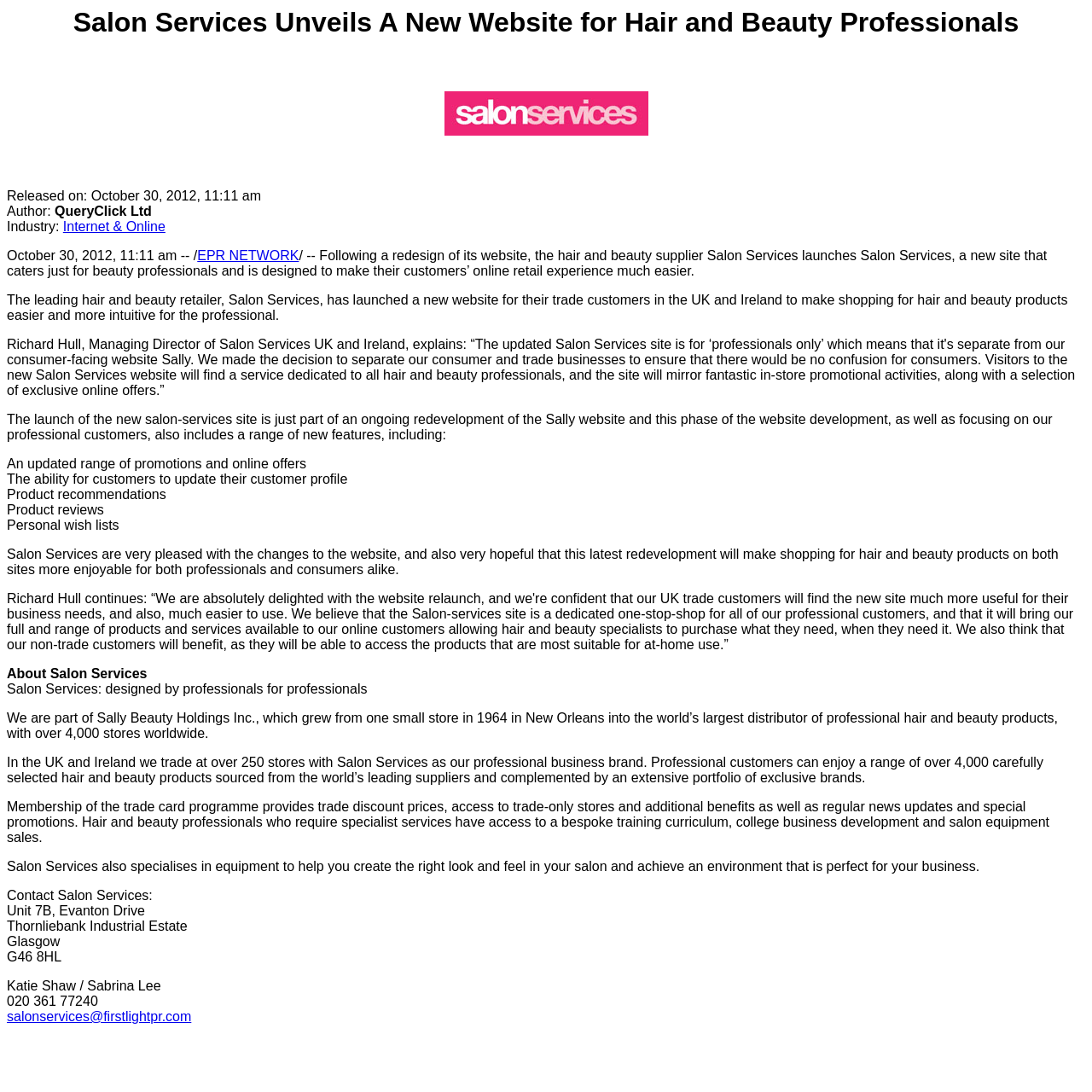Generate a comprehensive description of the contents of the webpage.

The webpage is about Salon Services, a hair and beauty supplier, and its new website launch. At the top, there is a heading that announces the launch of the new website, accompanied by a link and an image. Below the heading, there is a section that displays the release date, author, and industry of the press release.

The main content of the webpage is divided into several paragraphs. The first paragraph explains the purpose of the new website, which is to make online retail experience easier for beauty professionals. The second paragraph describes the features of the new website, including updated promotions, customer profile updates, product recommendations, reviews, and personal wish lists.

The following paragraphs provide more information about Salon Services, including its history, business model, and services offered to professional customers. There is also a section that describes the benefits of membership in the trade card program.

At the bottom of the webpage, there is a section that provides contact information for Salon Services, including the address, phone number, and email.

Throughout the webpage, there are several links, including one to the "Internet & Online" industry and another to the "EPR NETWORK". There are also links to the Salon Services website and email address.